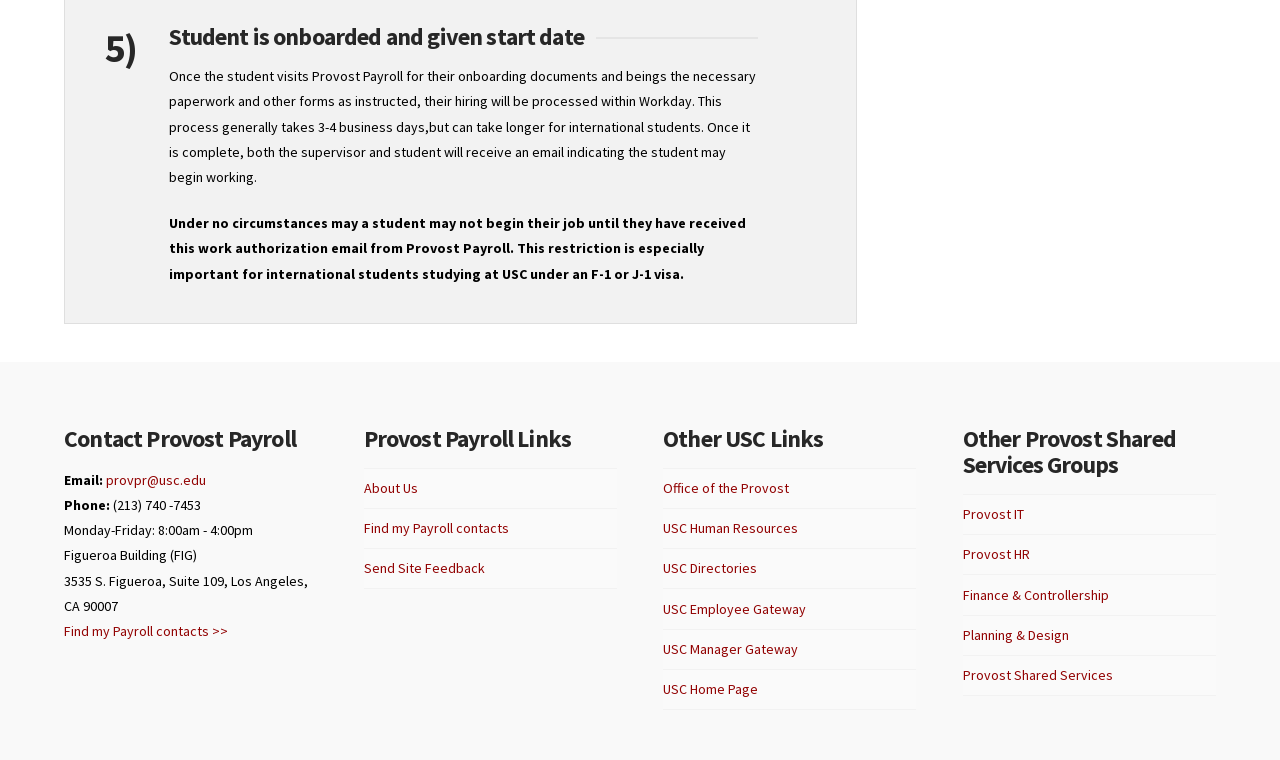Please provide the bounding box coordinates for the element that needs to be clicked to perform the following instruction: "Get help from Provost IT". The coordinates should be given as four float numbers between 0 and 1, i.e., [left, top, right, bottom].

[0.752, 0.663, 0.8, 0.691]